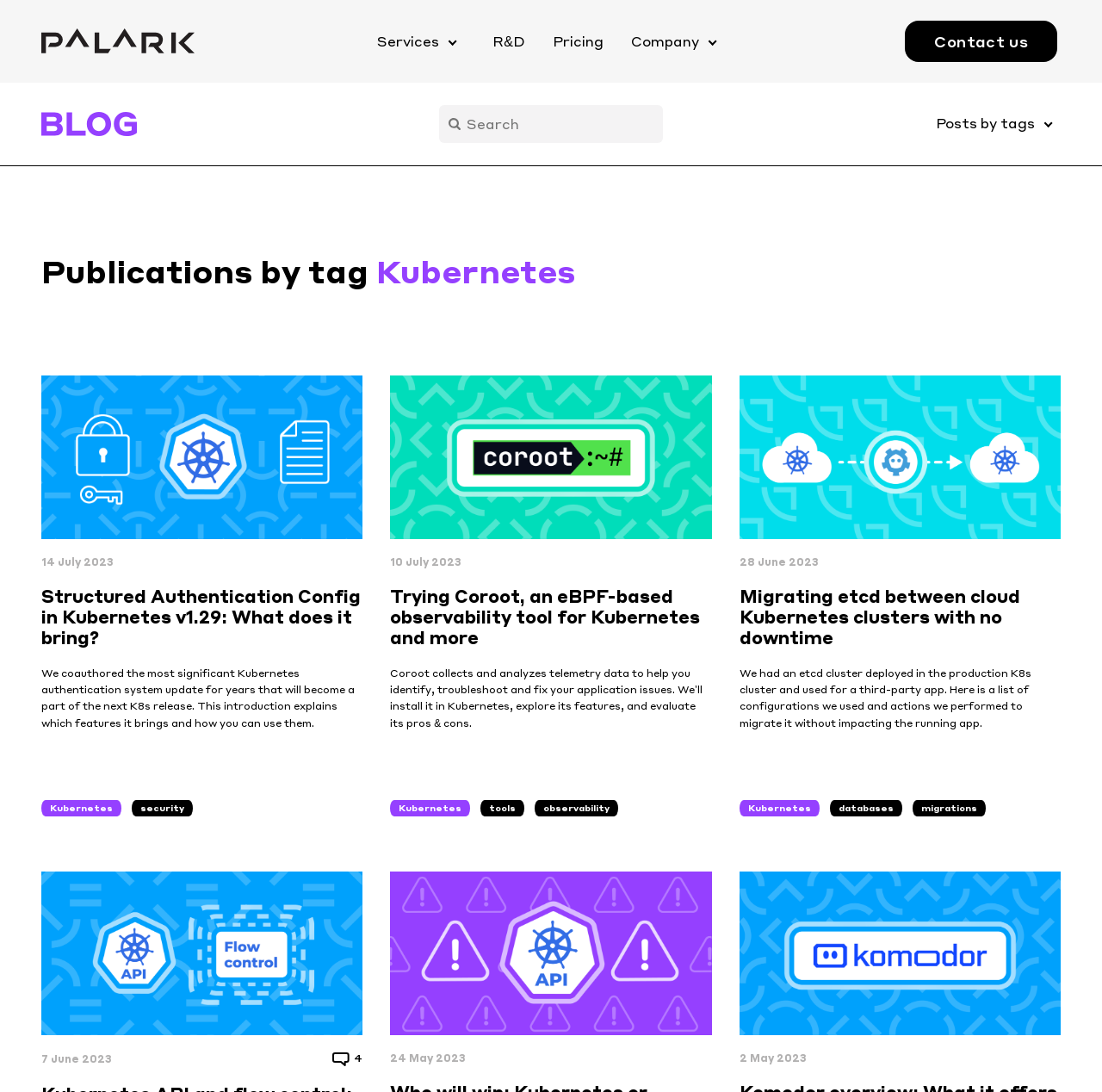Locate the bounding box coordinates of the clickable area to execute the instruction: "Search for something". Provide the coordinates as four float numbers between 0 and 1, represented as [left, top, right, bottom].

[0.398, 0.096, 0.602, 0.131]